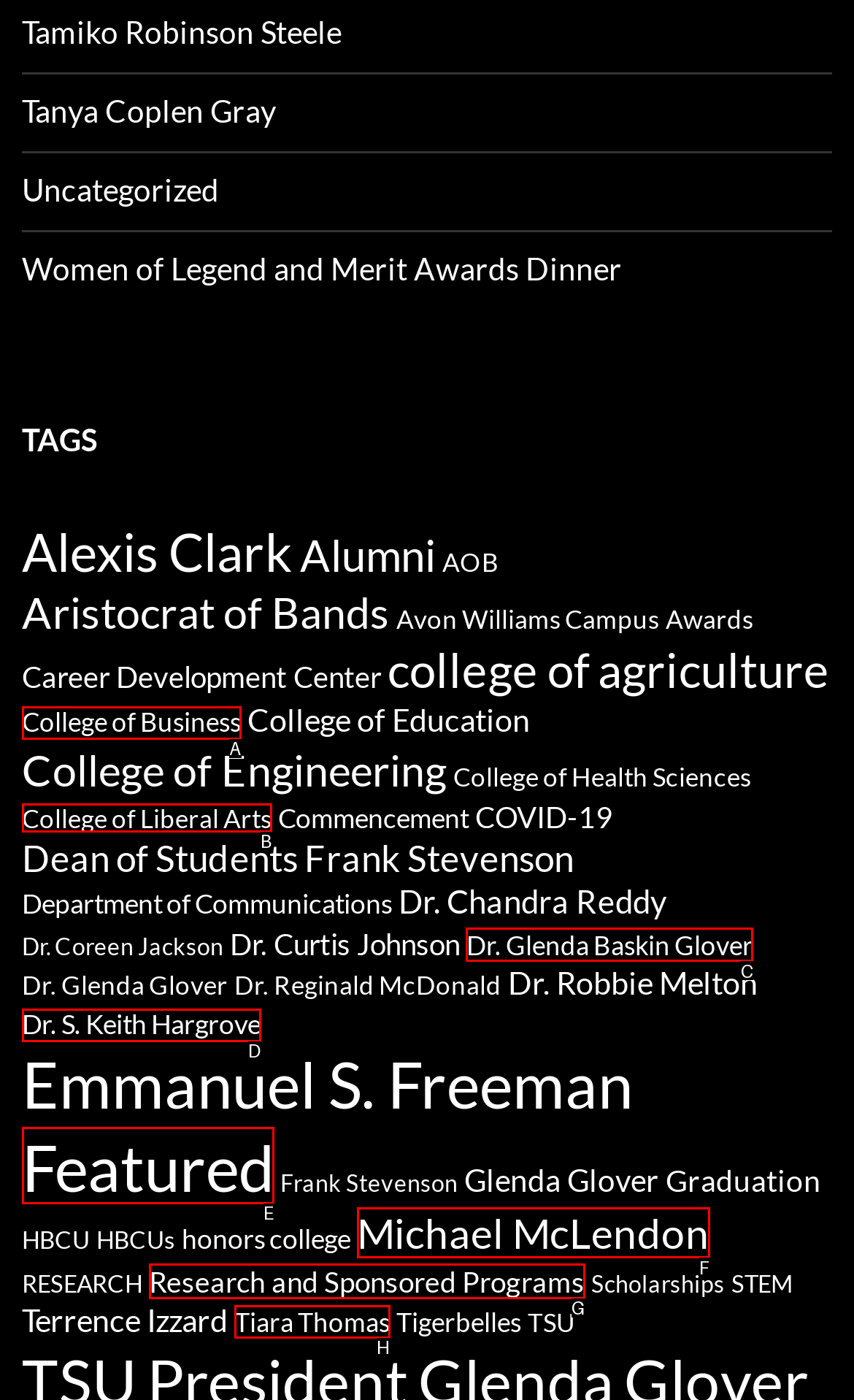Select the HTML element that needs to be clicked to perform the task: Learn more about 'Dr. Glenda Baskin Glover'. Reply with the letter of the chosen option.

C